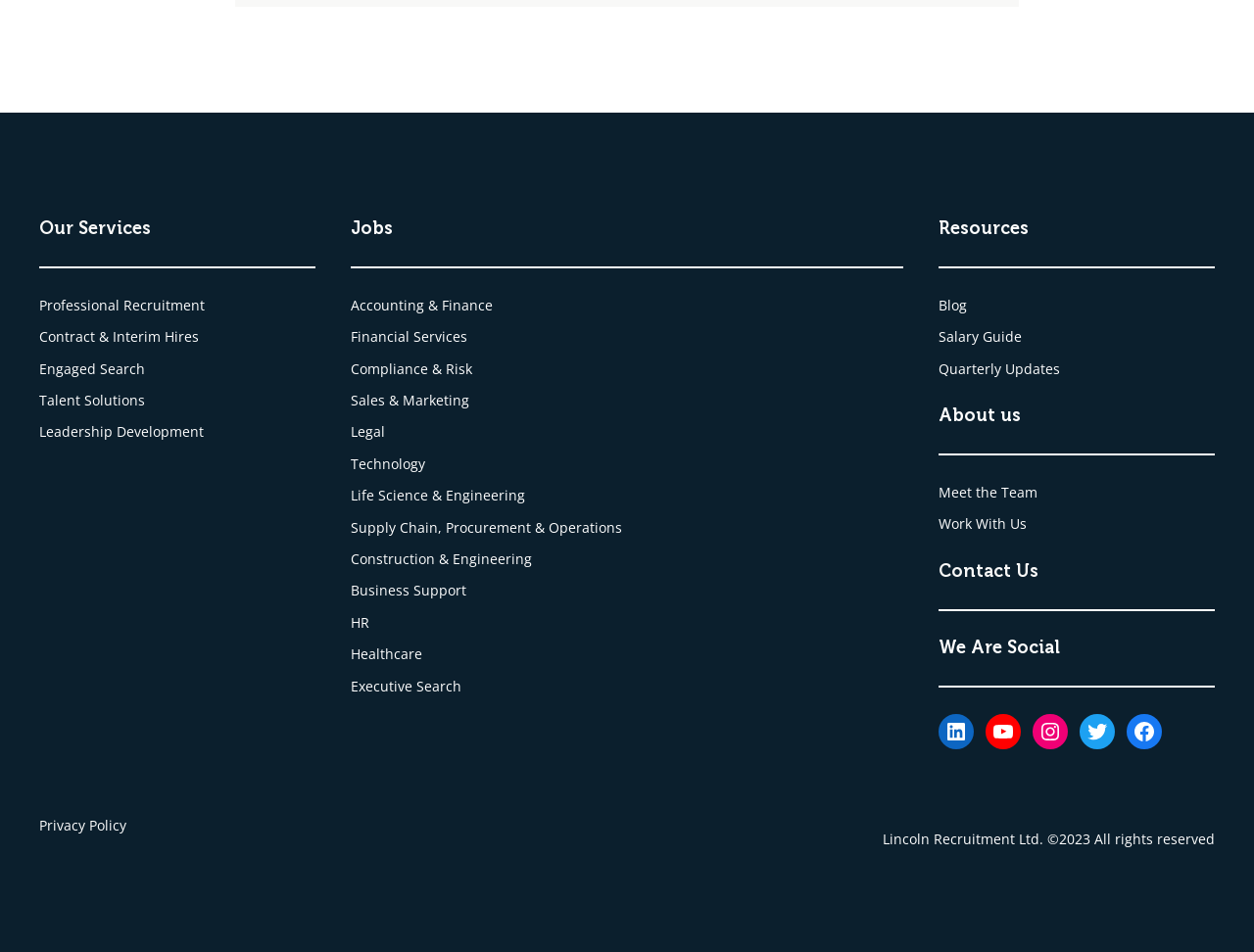Determine the bounding box coordinates in the format (top-left x, top-left y, bottom-right x, bottom-right y). Ensure all values are floating point numbers between 0 and 1. Identify the bounding box of the UI element described by: Jobs

[0.28, 0.234, 0.313, 0.256]